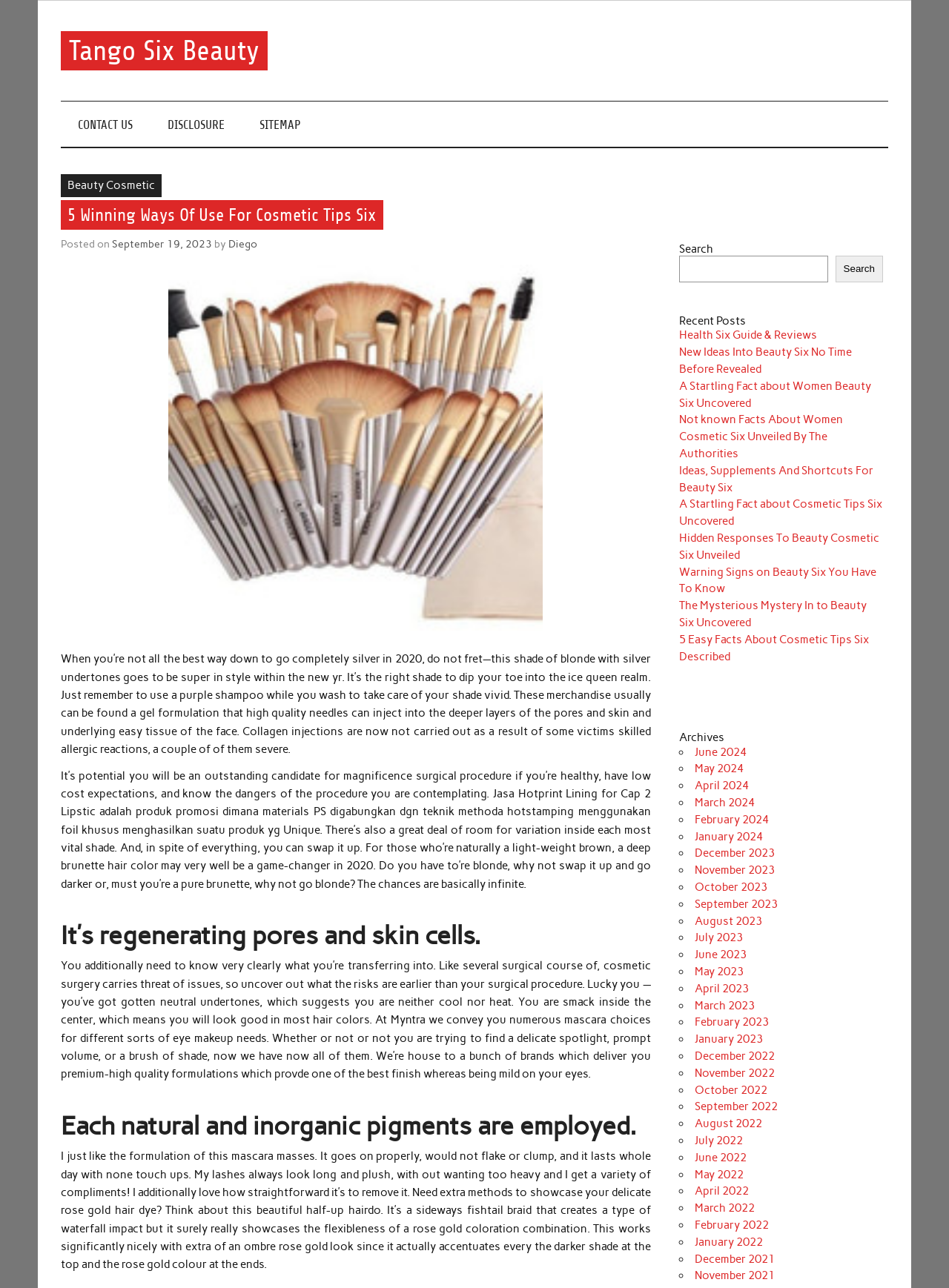Please analyze the image and give a detailed answer to the question:
What is the topic of the blog post?

Based on the content of the webpage, the topic of the blog post is cosmetic tips, which is evident from the title '5 Winning Ways Of Use For Cosmetic Tips Six' and the text that follows, which discusses various beauty-related topics.